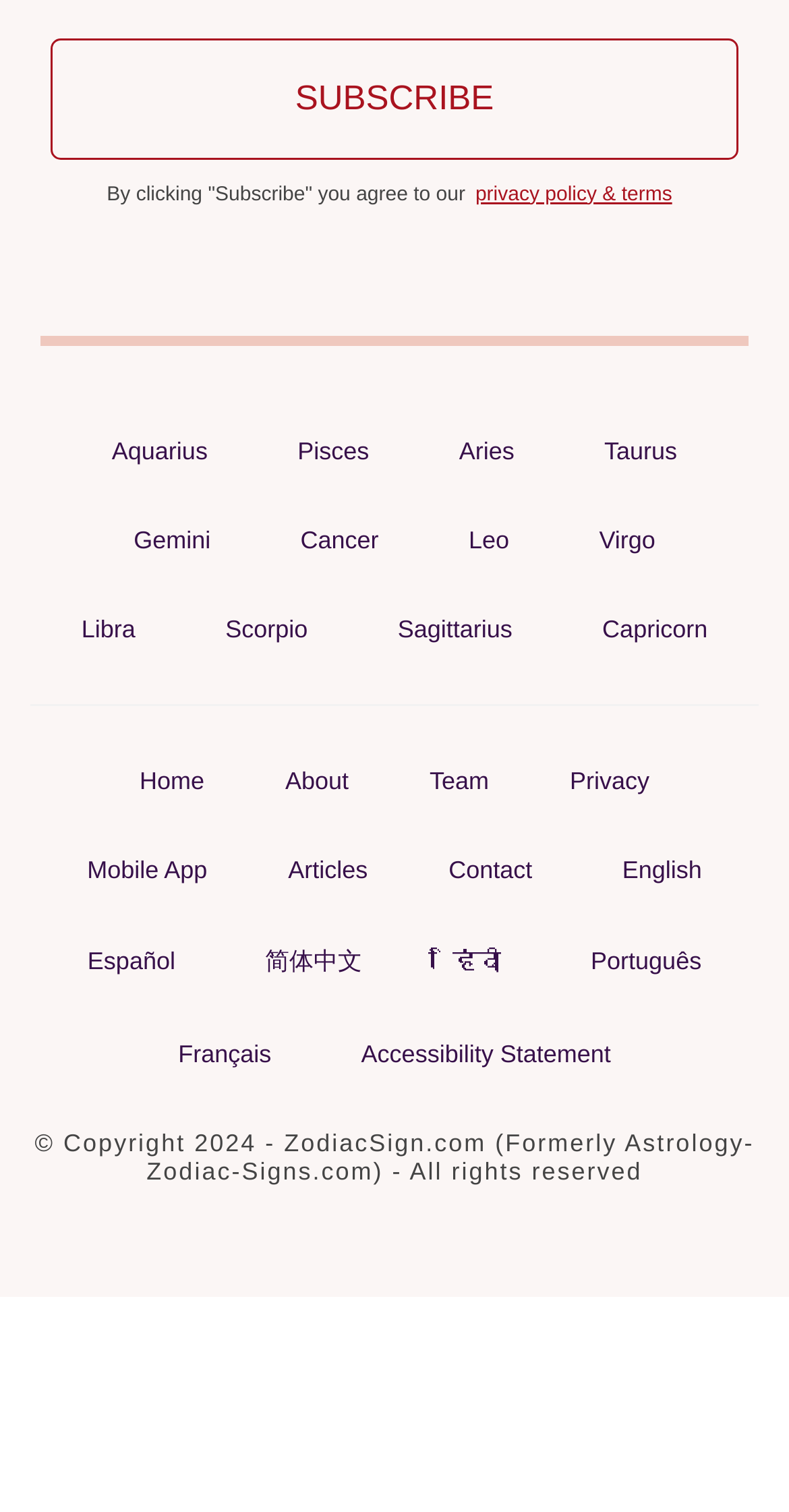Please identify the bounding box coordinates of the clickable area that will allow you to execute the instruction: "Switch to English language".

[0.763, 0.559, 0.915, 0.591]